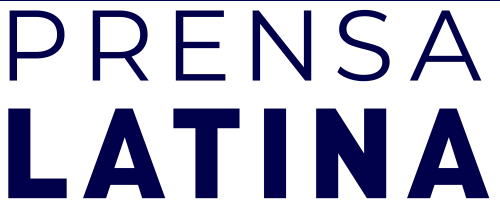Provide a thorough description of the image, including all visible elements.

The image features the official logo and name of Prensa Latina, a well-known news agency. The text "PRENSA LATINA" is prominently displayed in bold, uppercase letters, reflecting a strong and professional branding. The logo utilizes a clean and modern font, emphasizing clarity and readability. This design choice aligns with the agency's commitment to delivering reliable news and information. The logo's aesthetic conveys trustworthiness and authority, qualities that are paramount for a news organization.